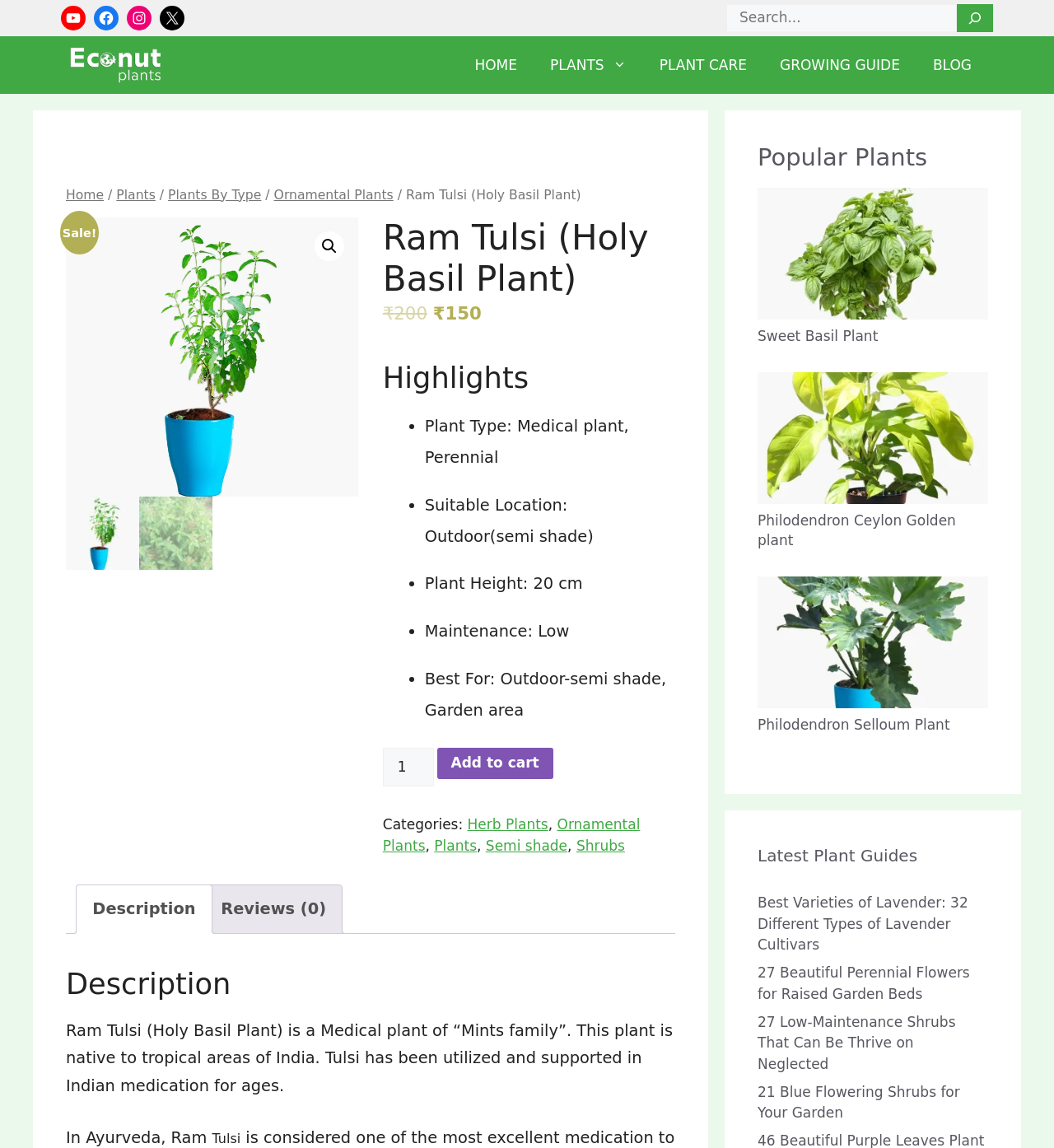Carefully examine the image and provide an in-depth answer to the question: What is the name of the plant being sold?

I found the answer by looking at the heading 'Ram Tulsi (Holy Basil Plant)' on the webpage, which is the main product being sold.